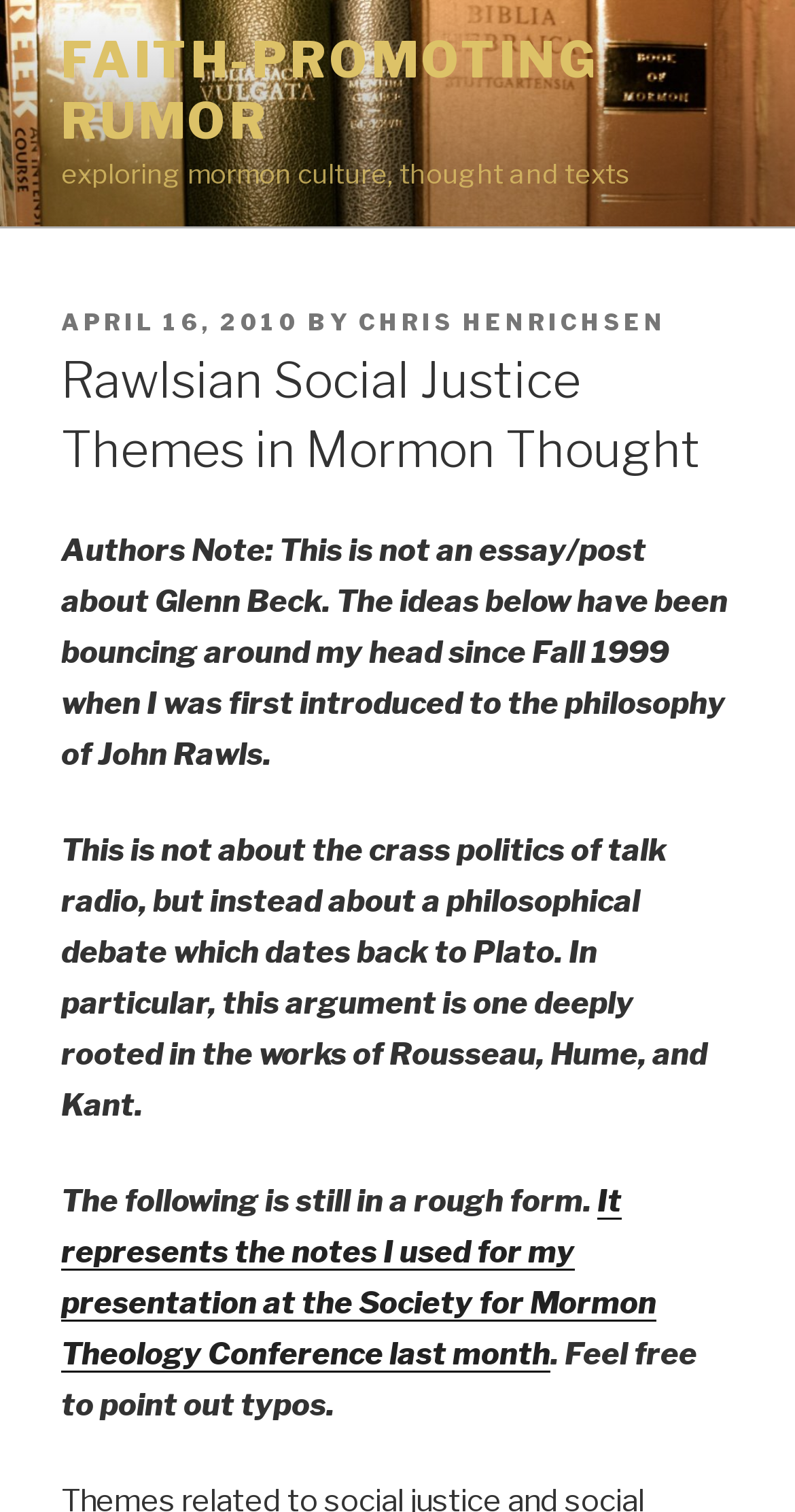Can you give a detailed response to the following question using the information from the image? Who is the author of the post?

I found the author of the post by looking at the 'BY' section, which is located below the main heading. The author's name is provided as a link, 'CHRIS HENRICHSEN', which is a child element of the 'BY' section.